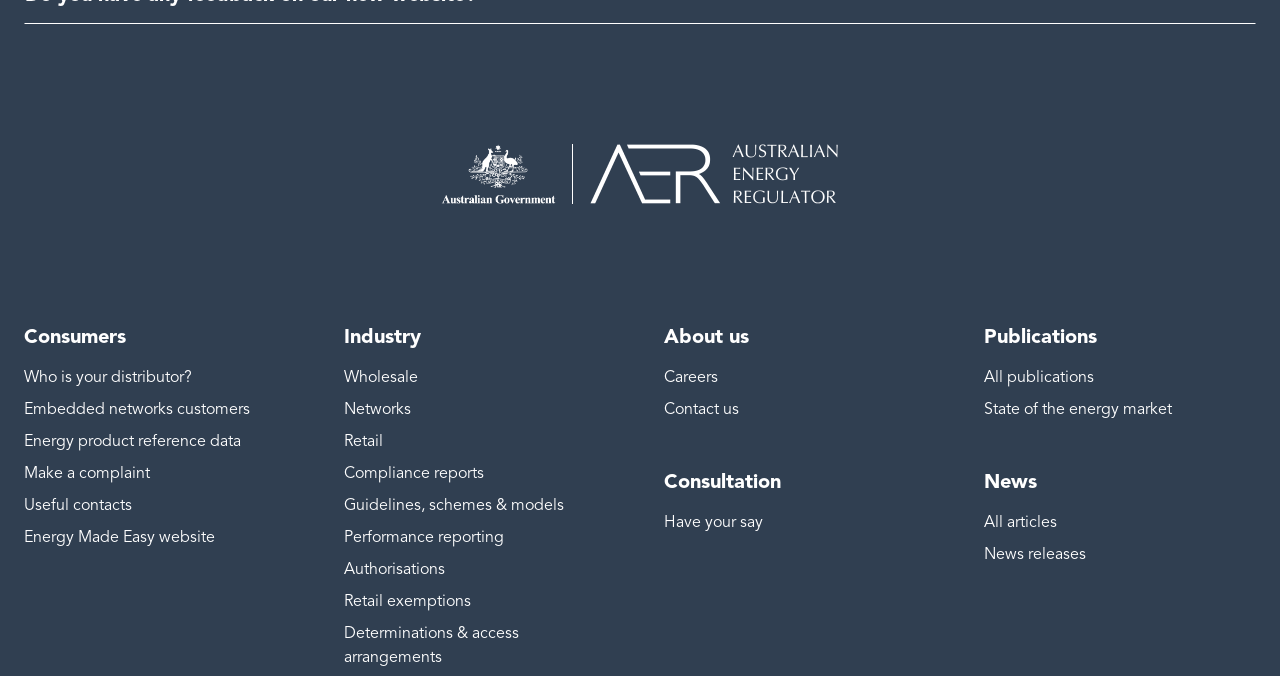Please indicate the bounding box coordinates of the element's region to be clicked to achieve the instruction: "Read all news articles". Provide the coordinates as four float numbers between 0 and 1, i.e., [left, top, right, bottom].

[0.769, 0.758, 0.826, 0.787]